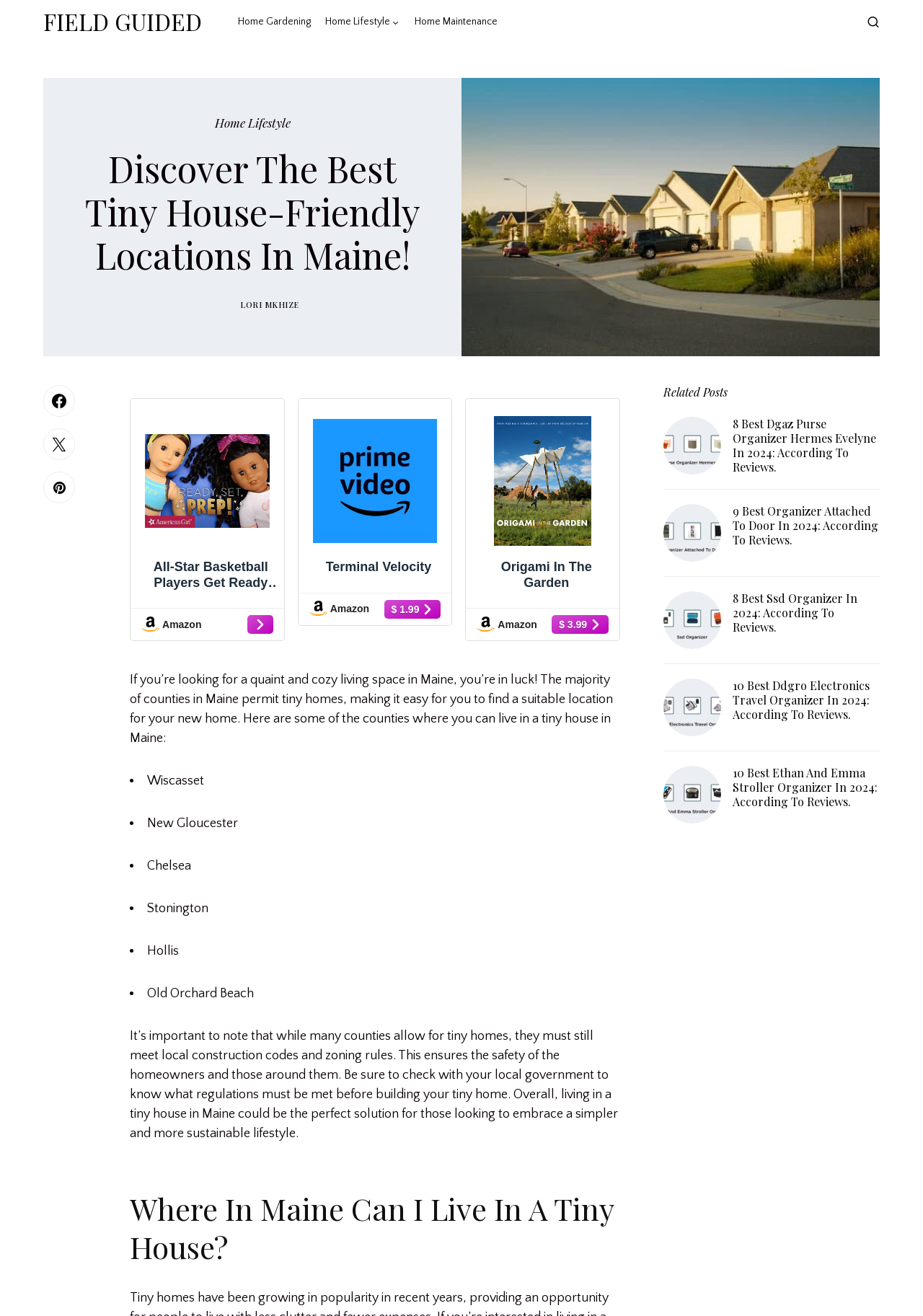Please determine and provide the text content of the webpage's heading.

Discover The Best Tiny House-Friendly Locations In Maine!